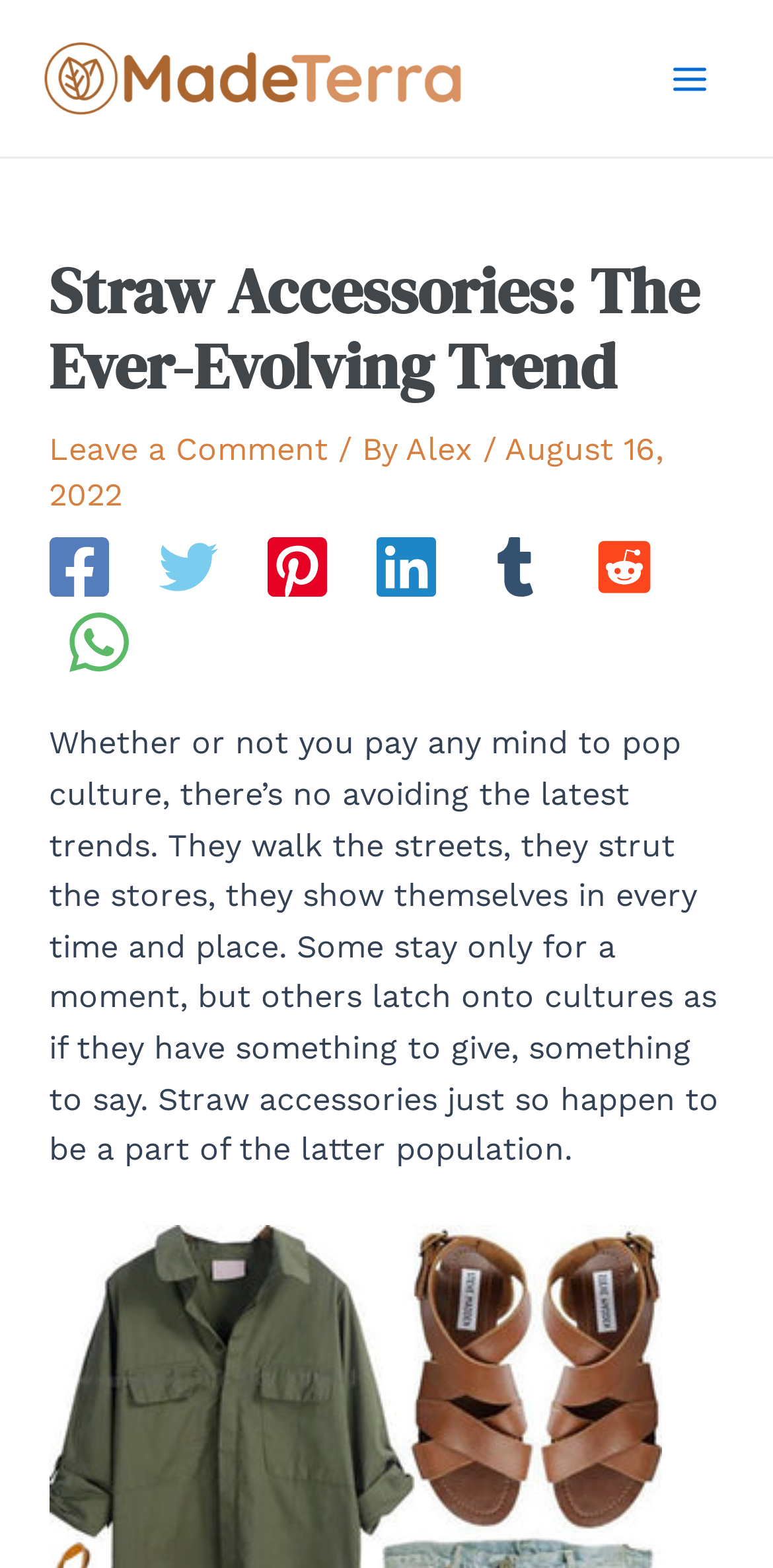What is the author of the article?
Using the image, answer in one word or phrase.

Alex